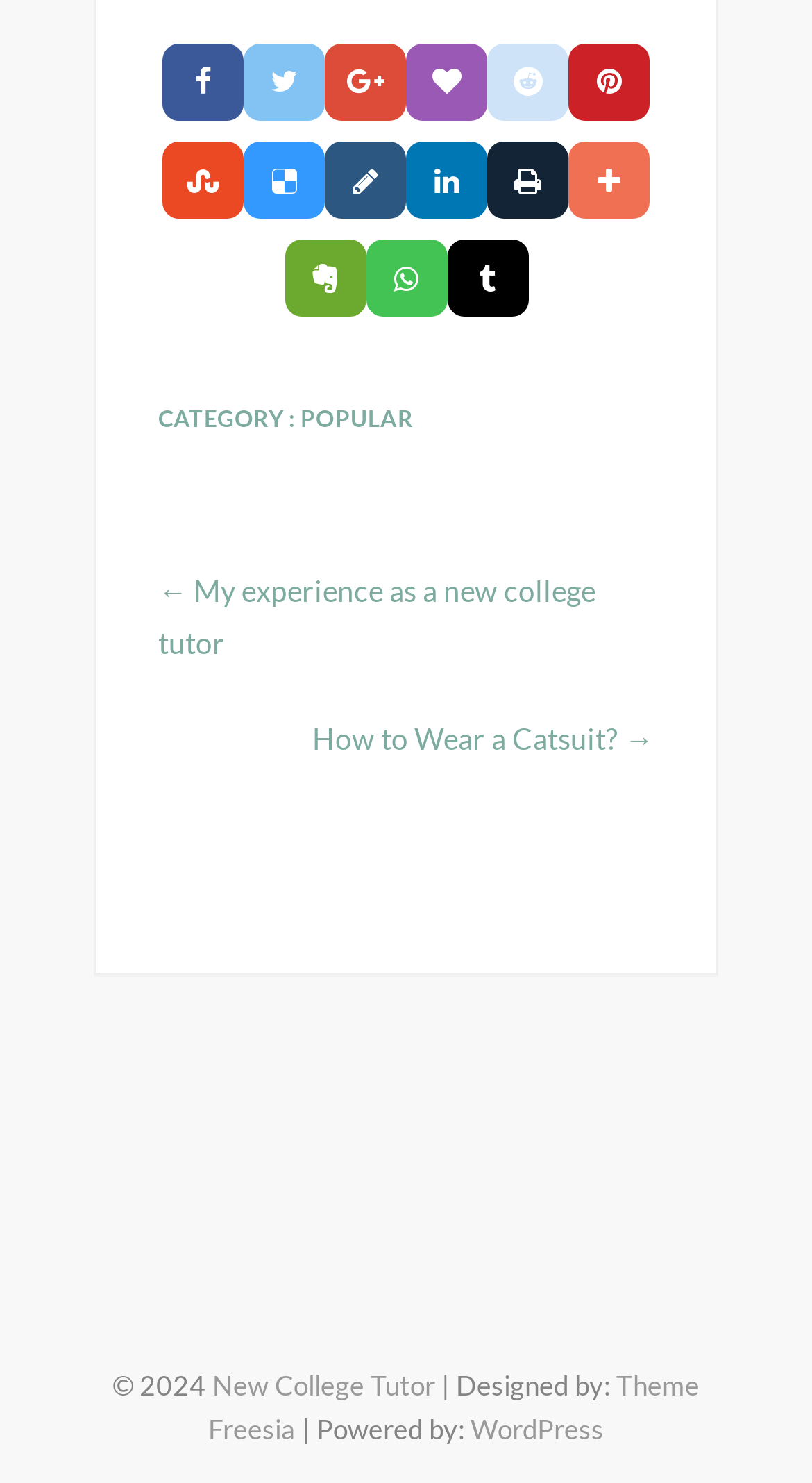Find the bounding box coordinates for the area that must be clicked to perform this action: "read the article 'My experience as a new college tutor'".

[0.195, 0.381, 0.805, 0.452]